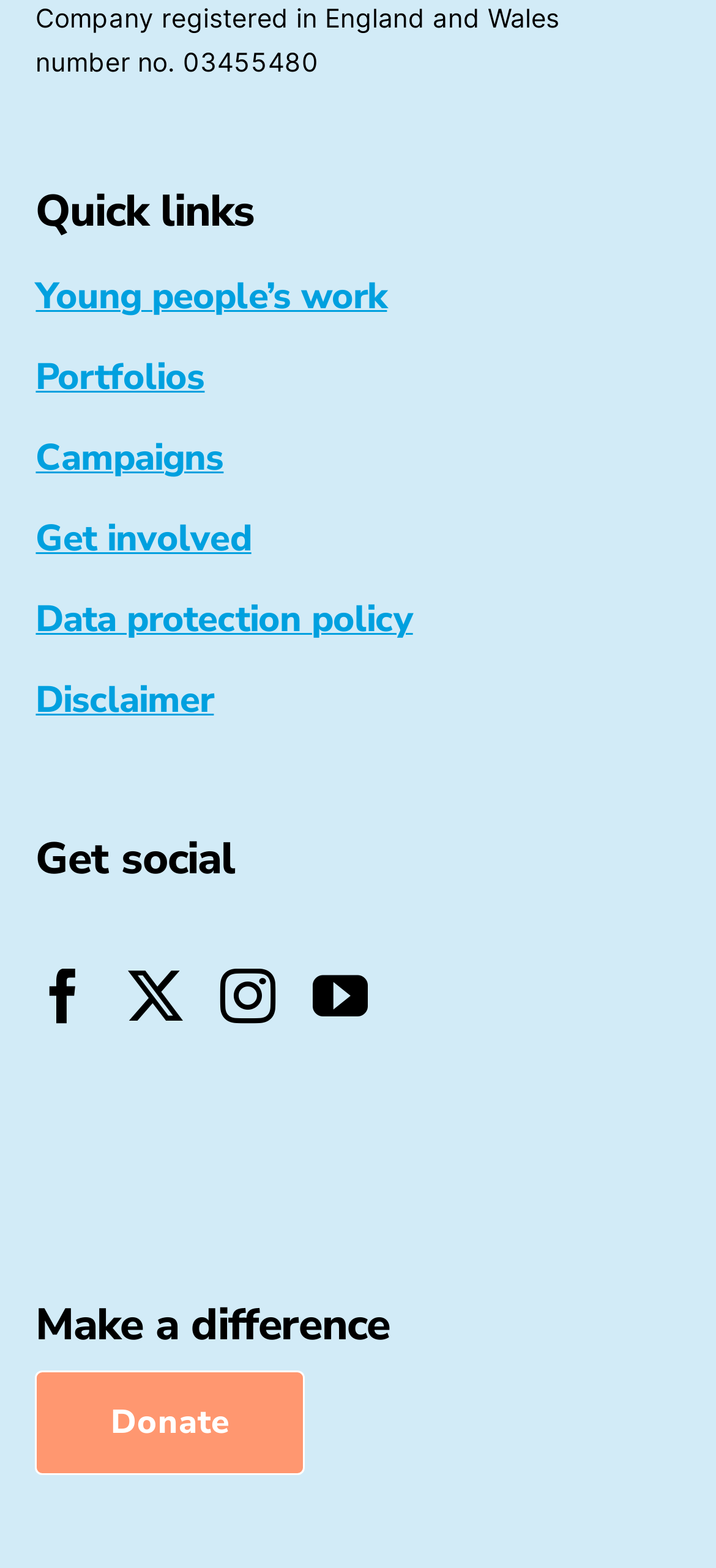Show the bounding box coordinates of the element that should be clicked to complete the task: "View campaigns".

[0.05, 0.276, 0.312, 0.308]